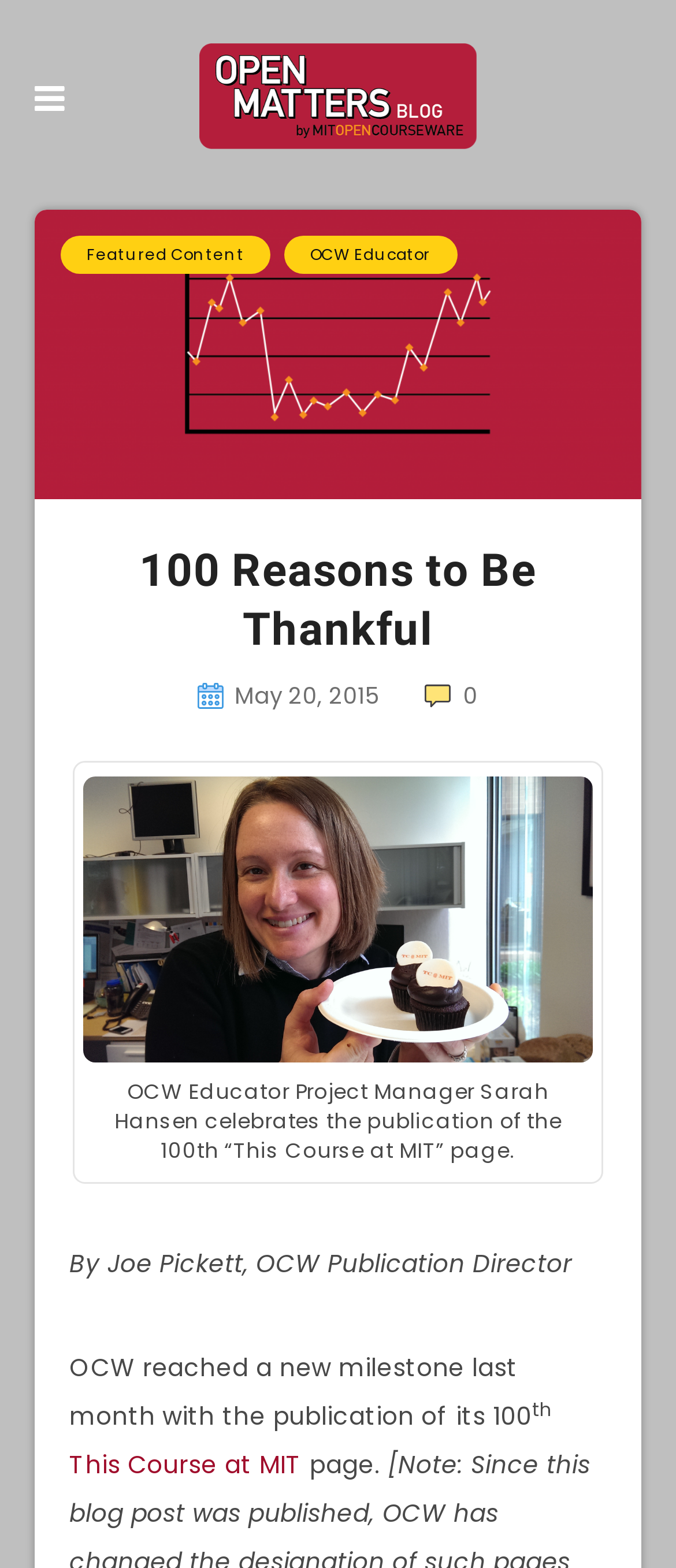Answer succinctly with a single word or phrase:
Who is the author of the article?

Joe Pickett